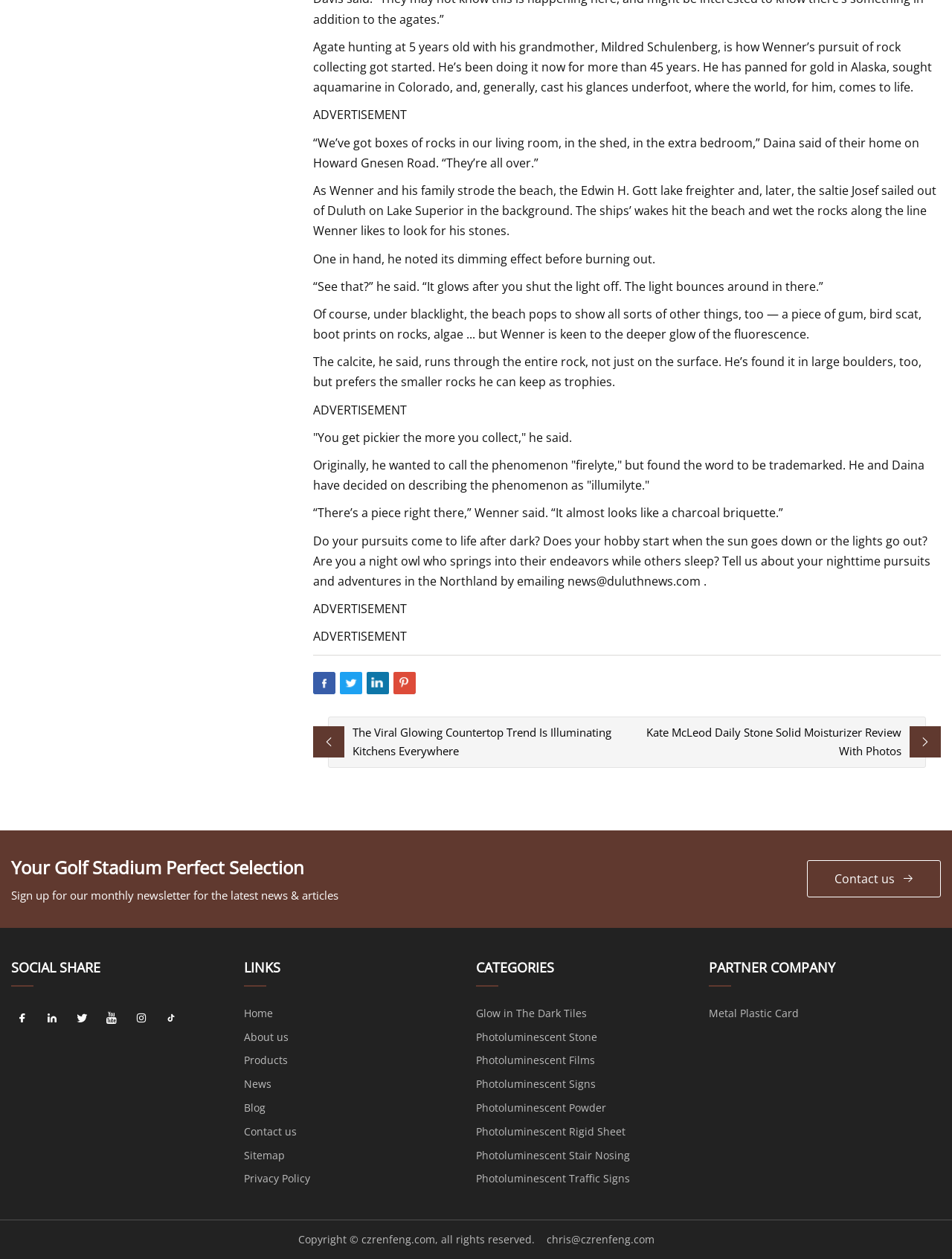Locate the bounding box coordinates of the element that should be clicked to execute the following instruction: "Share on Twitter".

[0.357, 0.534, 0.38, 0.551]